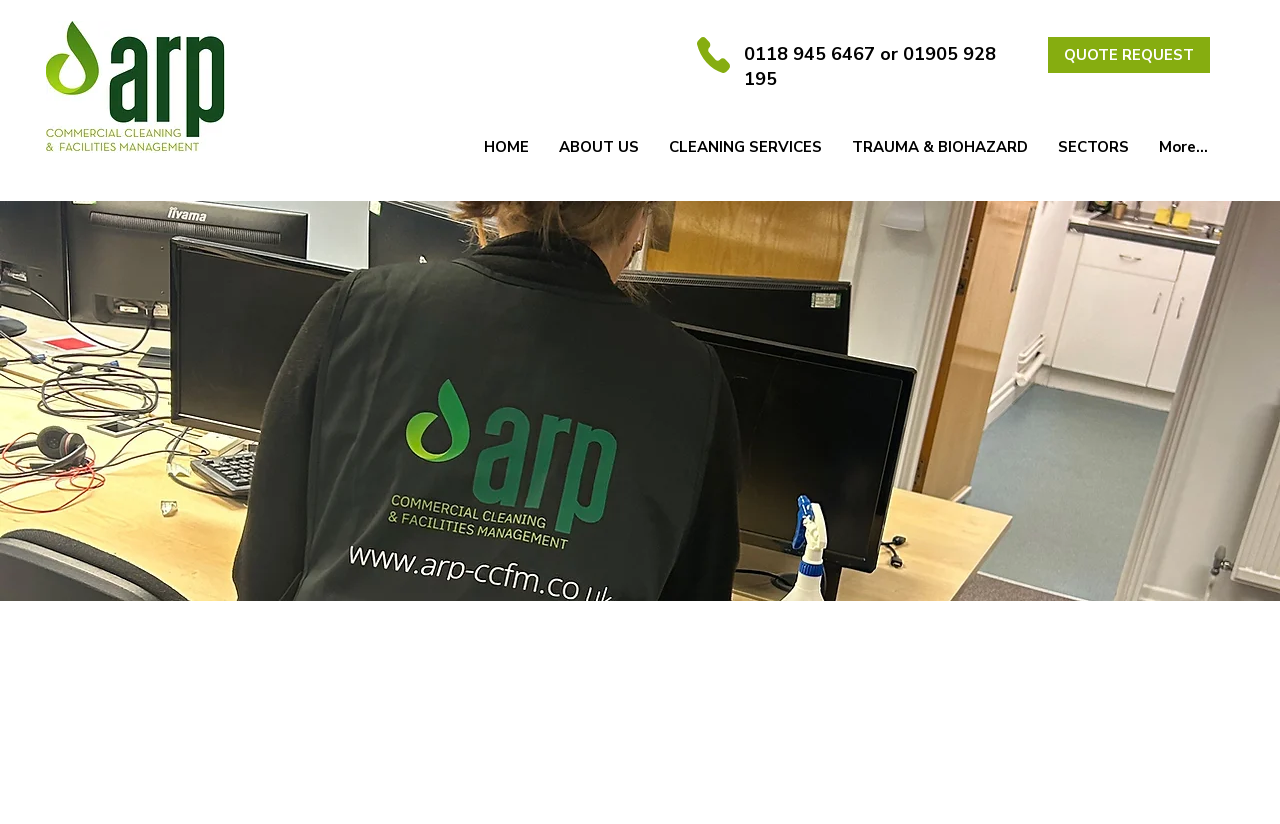Find the bounding box coordinates for the UI element whose description is: "Submit to a Journal". The coordinates should be four float numbers between 0 and 1, in the format [left, top, right, bottom].

None